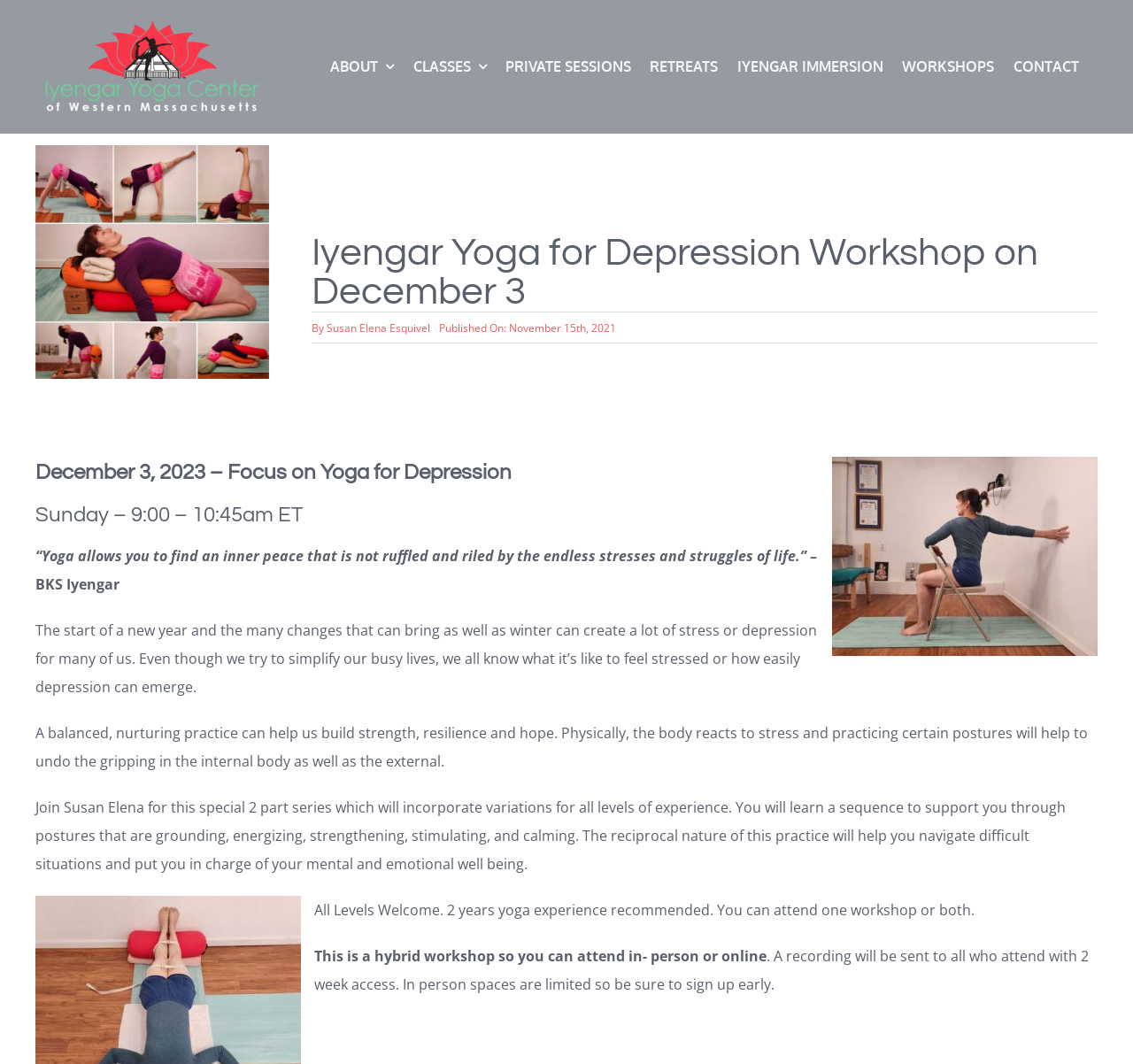Please use the details from the image to answer the following question comprehensively:
Who is leading the yoga workshop?

I found the answer by looking at the link element with the text 'Susan Elena Esquivel' which is mentioned as the leader of the workshop.